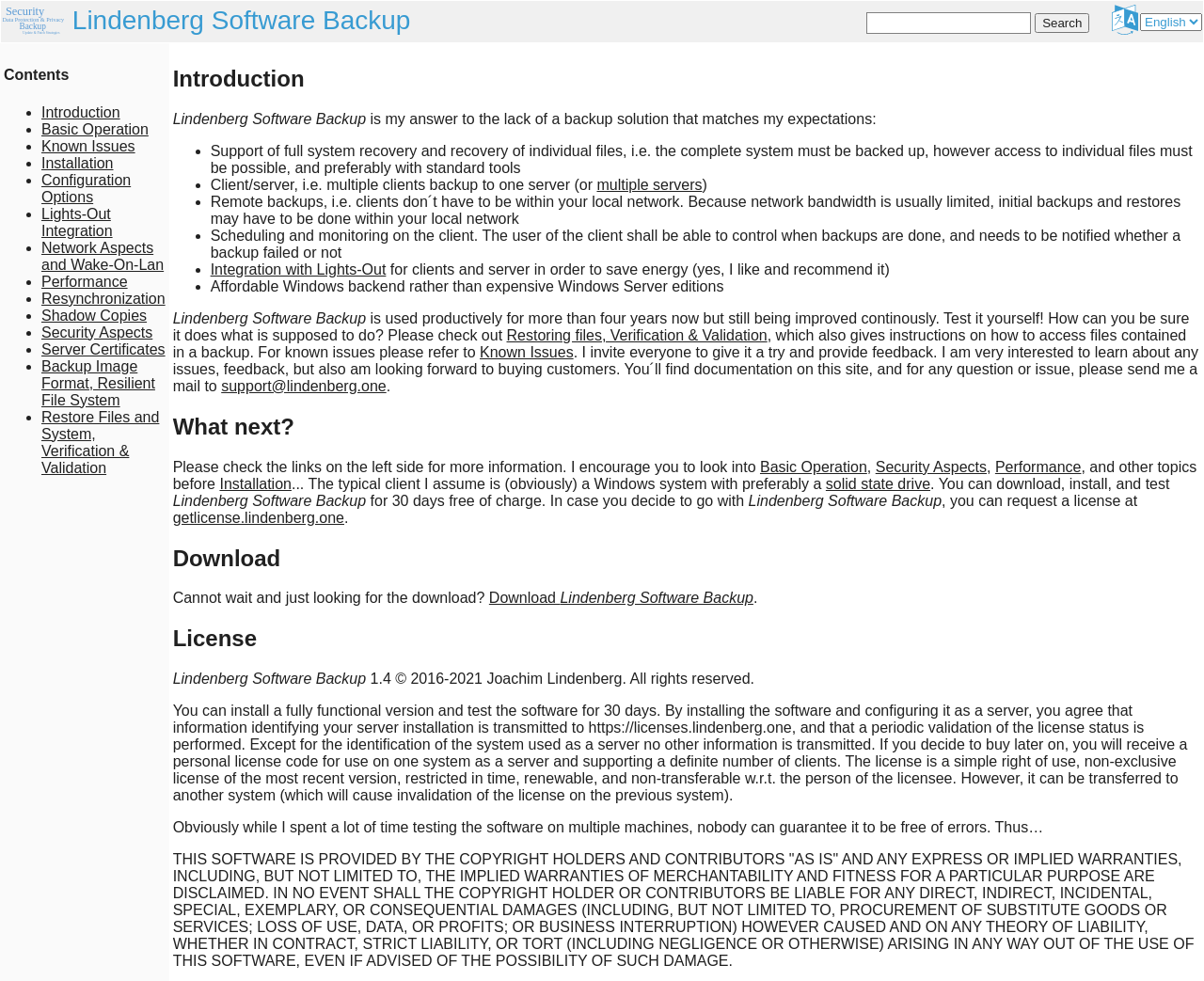What is the purpose of Lindenberg Software Backup?
Please use the image to provide an in-depth answer to the question.

According to the webpage, Lindenberg Software Backup is designed to support full system recovery and recovery of individual files, allowing users to access files contained in a backup with standard tools.